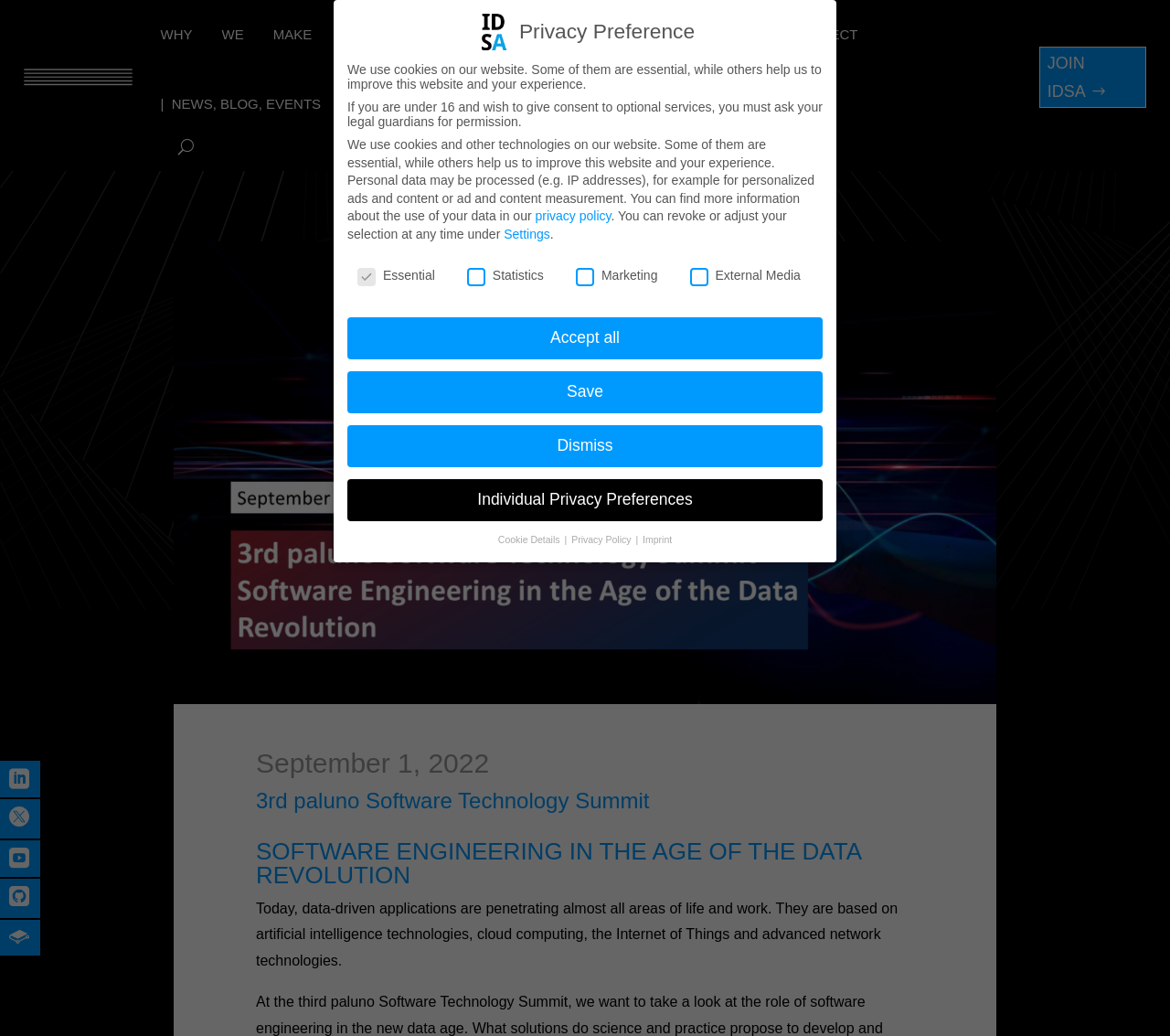Answer briefly with one word or phrase:
What is the purpose of the Software Technology Summit?

To discuss software engineering in the new data age